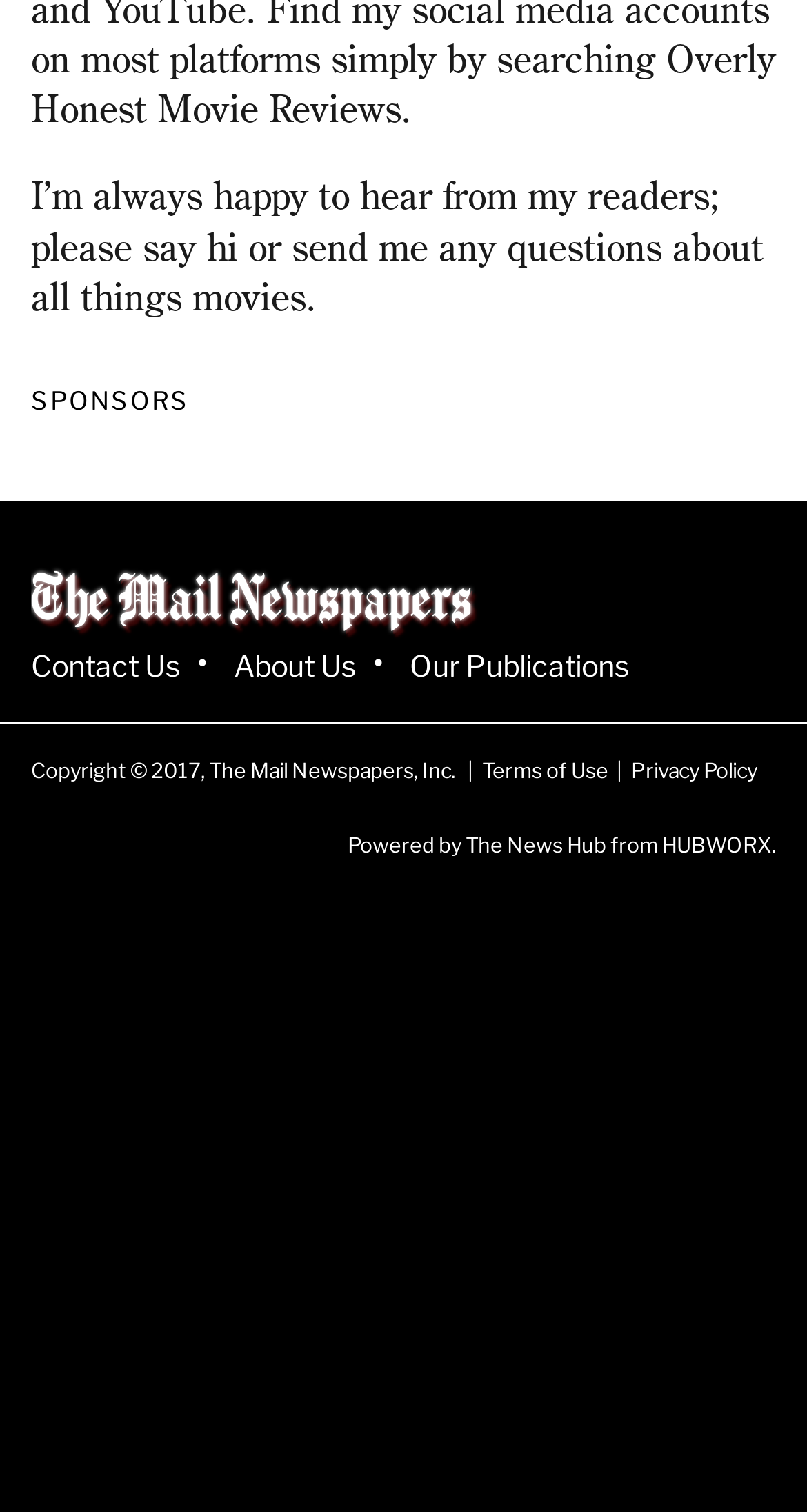What is the author's attitude towards readers?
Look at the image and answer with only one word or phrase.

Happy